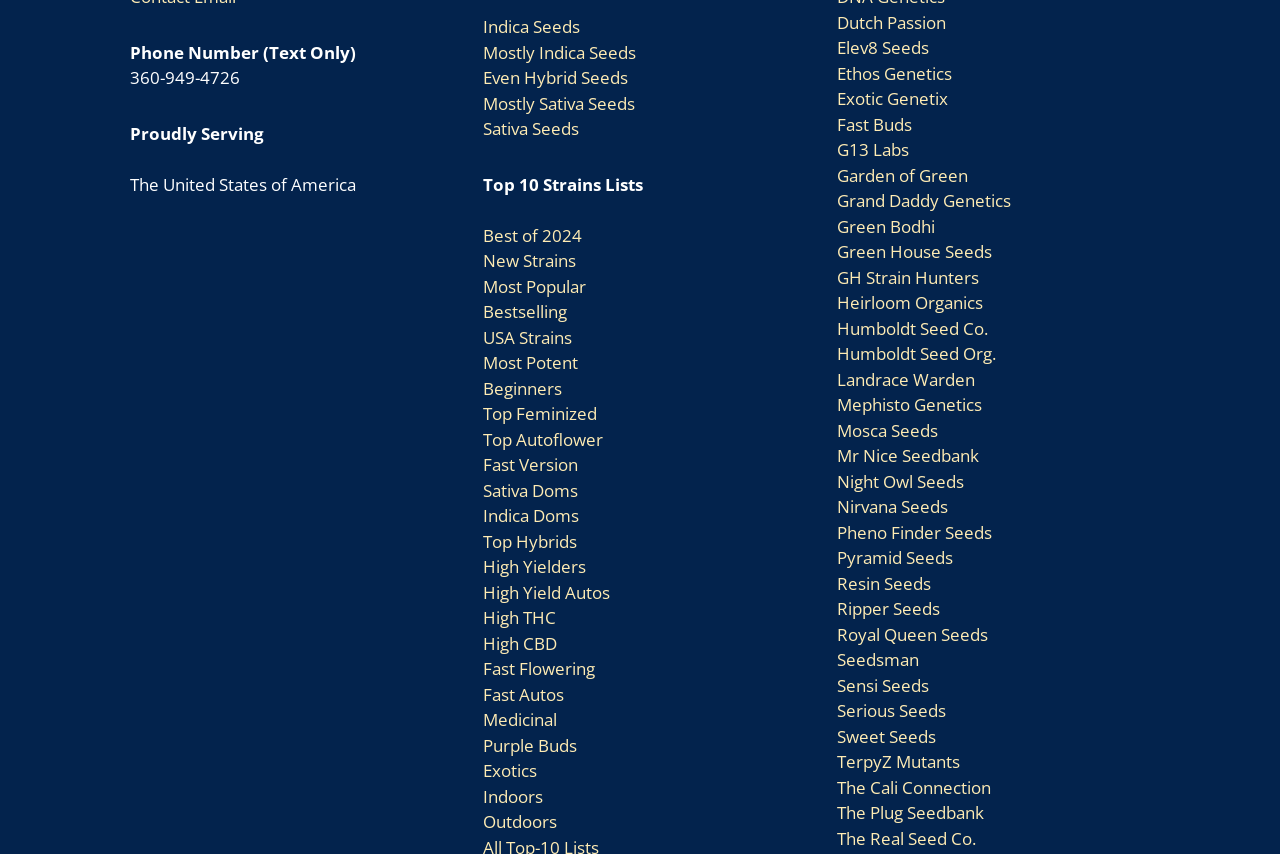Please look at the image and answer the question with a detailed explanation: What is the country mentioned on the webpage?

I found the country mentioned in the StaticText element with the text 'The United States of America', which is a sibling of the element with the text 'Proudly Serving'.